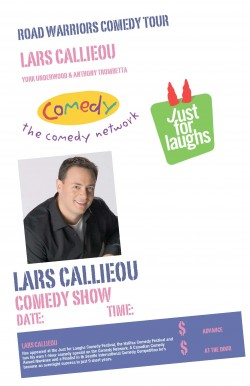Craft a descriptive caption that covers all aspects of the image.

The image features a promotional poster for the "Road Warriors Comedy Tour," showcasing comedian Lars Callieou. The top of the poster is boldly titled "ROAD WARRIORS COMEDY TOUR" in a dynamic font, prominently displaying Lars Callieou's name. Below, it highlights the involvement of his fellow entertainers, York Underwood and Anthony Trombetta. 

The poster prominently features the logos of "the comedy network" and "Just for Laughs," signifying its comedic context. Callieou's photo captures him smiling, exuding a friendly and inviting demeanor. The details of his comedy show, including the title, timing, and ticket pricing, are clearly presented in a structured format, enhancing readability. Overall, the design is playful, reflective of the light-hearted nature of stand-up comedy, aimed at attracting audiences for a night of entertainment.